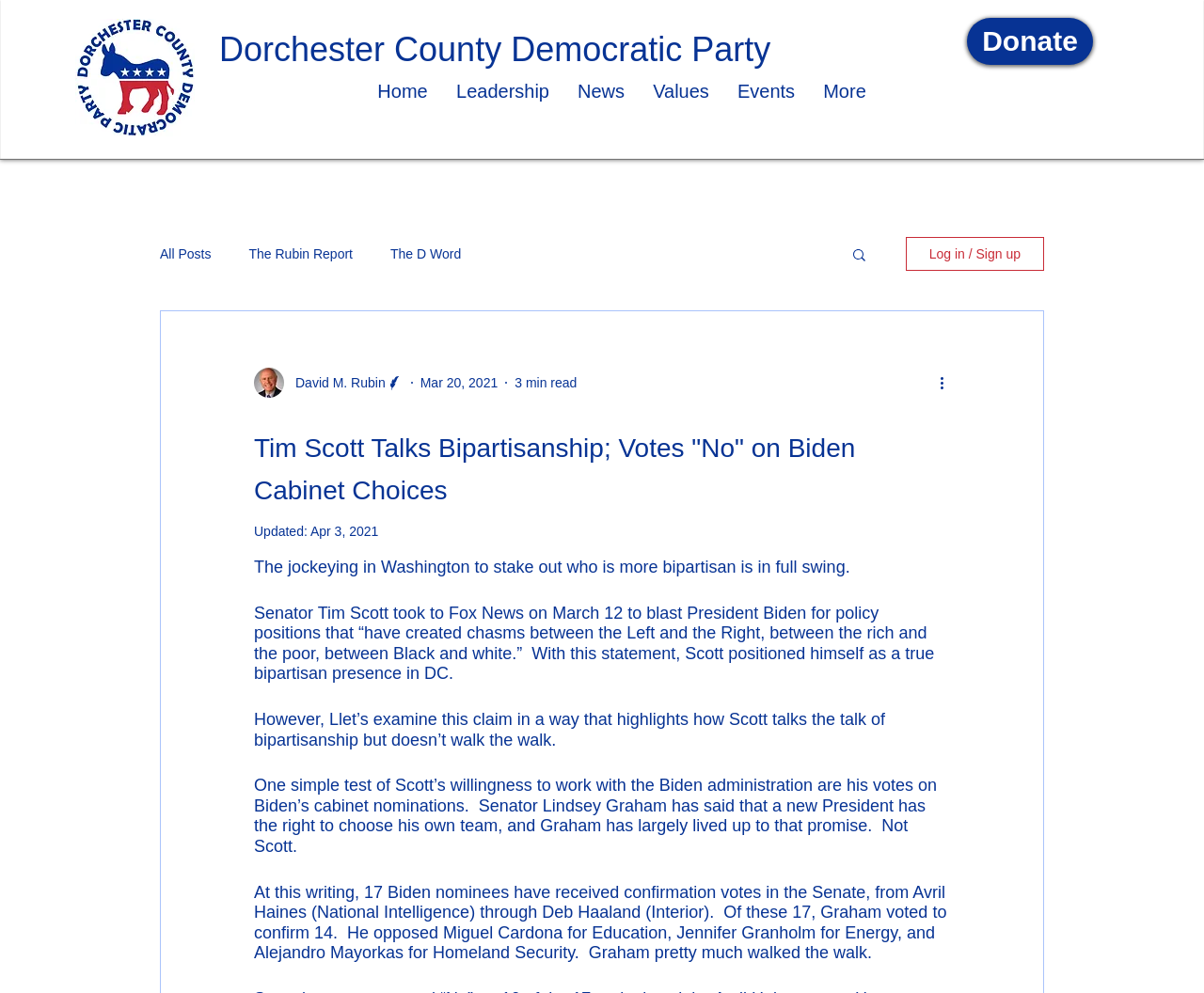Please identify the bounding box coordinates for the region that you need to click to follow this instruction: "Click the 'Home' link".

[0.302, 0.075, 0.367, 0.109]